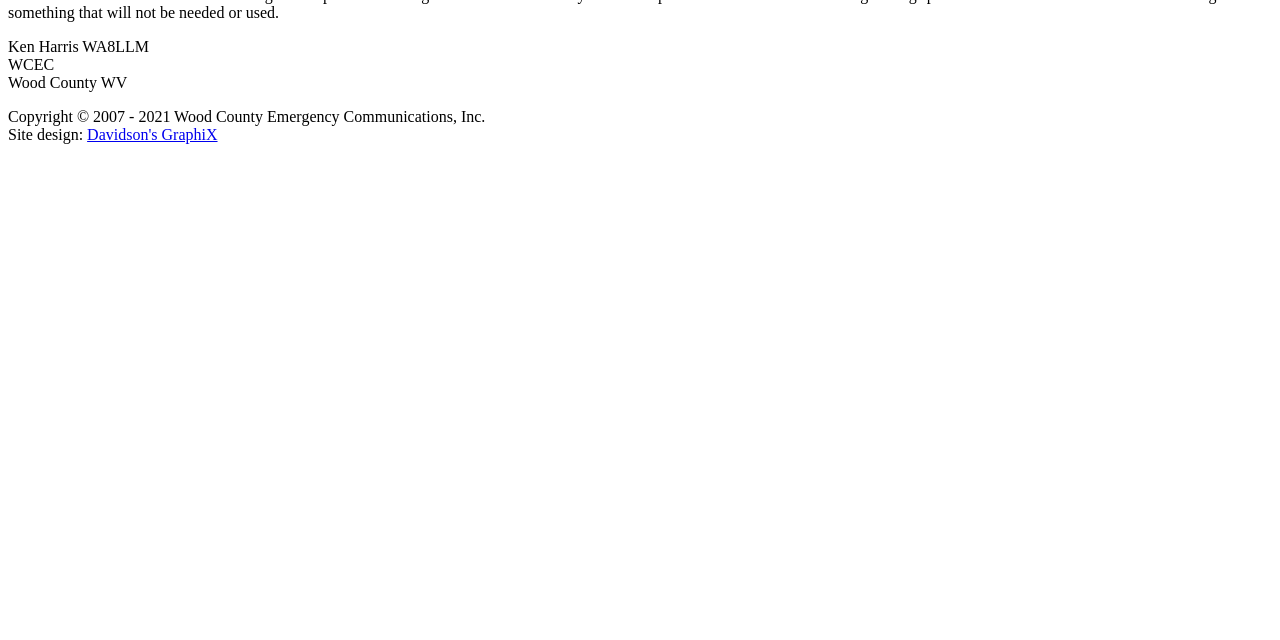Identify the bounding box coordinates for the UI element mentioned here: "Davidson's GraphiX". Provide the coordinates as four float values between 0 and 1, i.e., [left, top, right, bottom].

[0.068, 0.197, 0.17, 0.223]